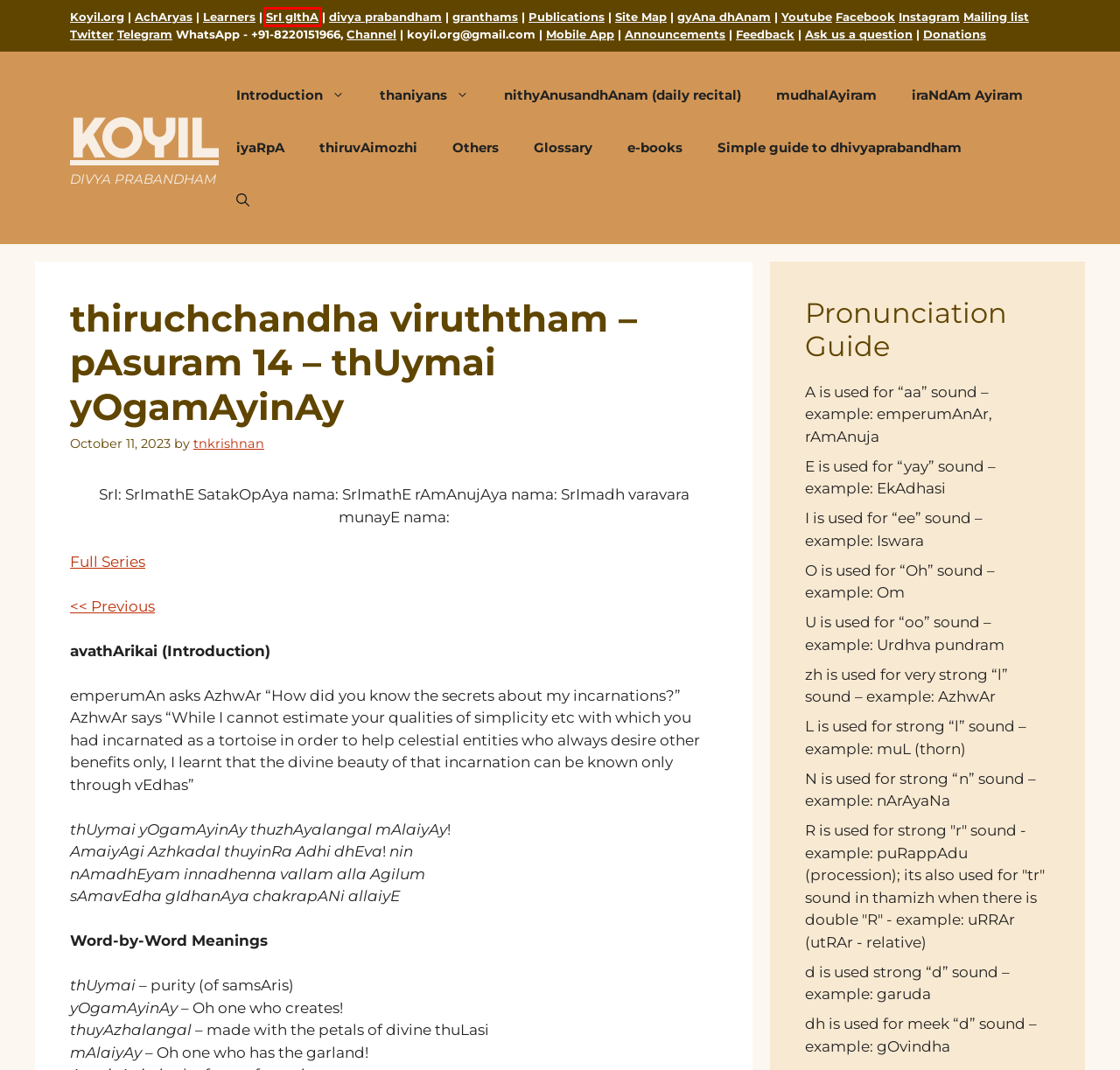You have a screenshot of a webpage with an element surrounded by a red bounding box. Choose the webpage description that best describes the new page after clicking the element inside the red bounding box. Here are the candidates:
A. KOYIL – Divya Prabandham
B. thiruchchandha viruththam – pAsuram 13 – innaiyenRu – KOYIL
C. tnkrishnan – KOYIL
D. KOYIL – bhagavath gIthA
E. KOYIL – Books
F. thiruchchandha viruththam – KOYIL
G. Glossary – KOYIL
H. thaniyans – Invocation – KOYIL

D